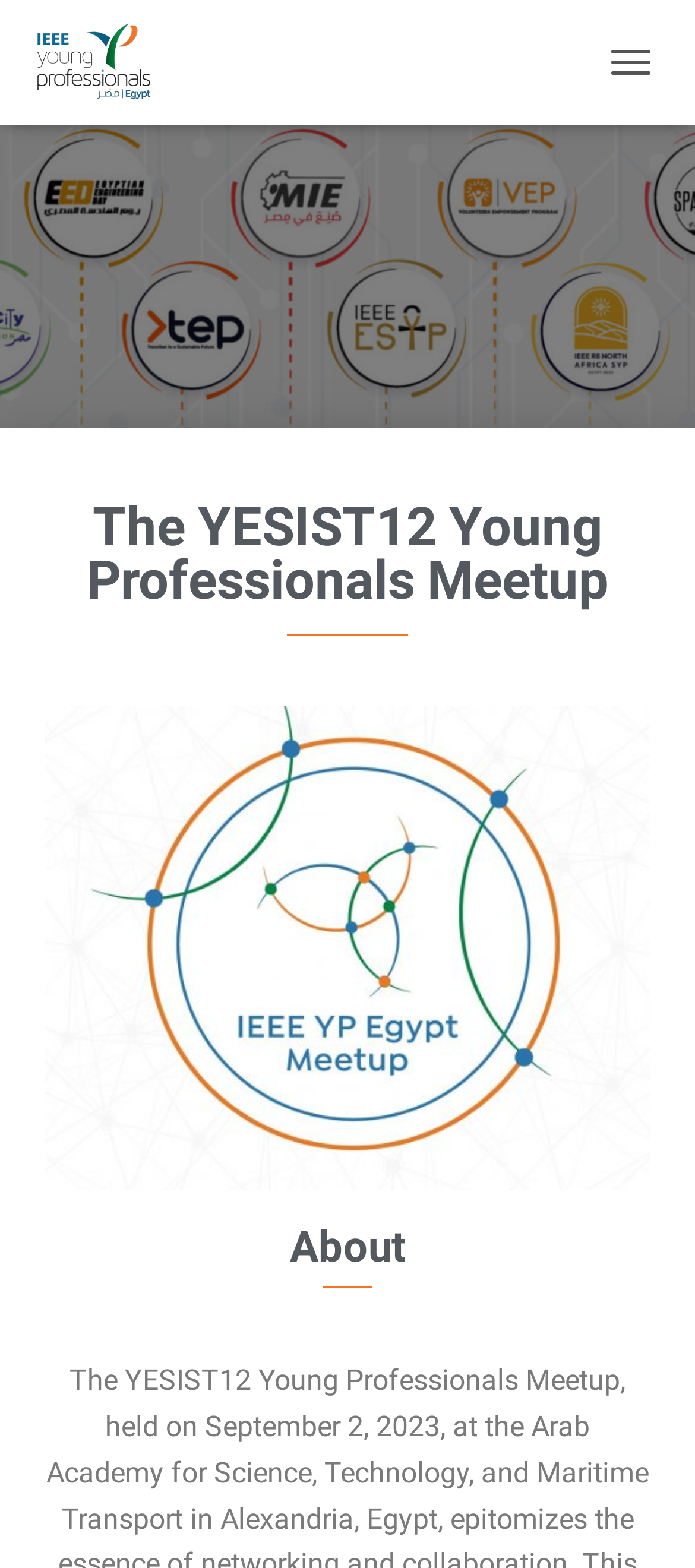What is the text on the top-left link?
Your answer should be a single word or phrase derived from the screenshot.

IEEE-YP-Egypt